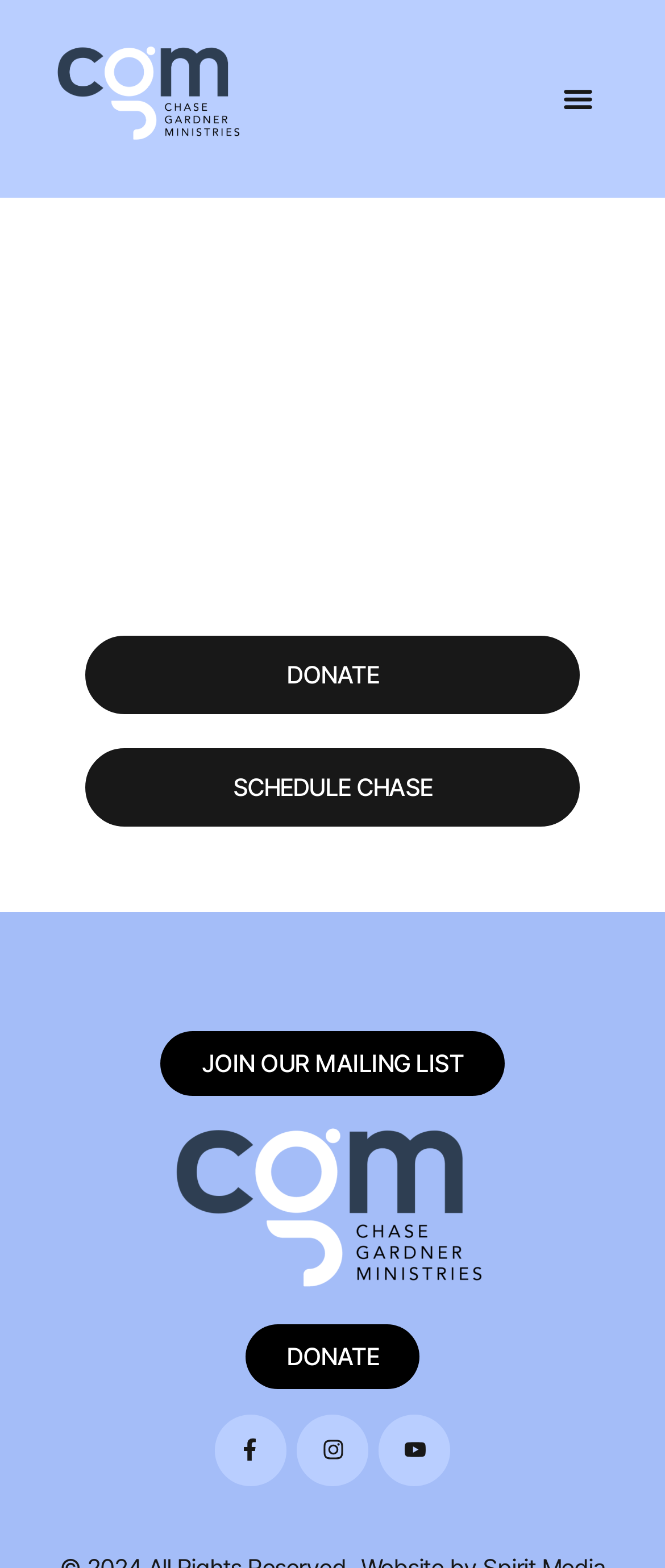Based on the element description Schedule Chase, identify the bounding box coordinates for the UI element. The coordinates should be in the format (top-left x, top-left y, bottom-right x, bottom-right y) and within the 0 to 1 range.

[0.128, 0.477, 0.872, 0.527]